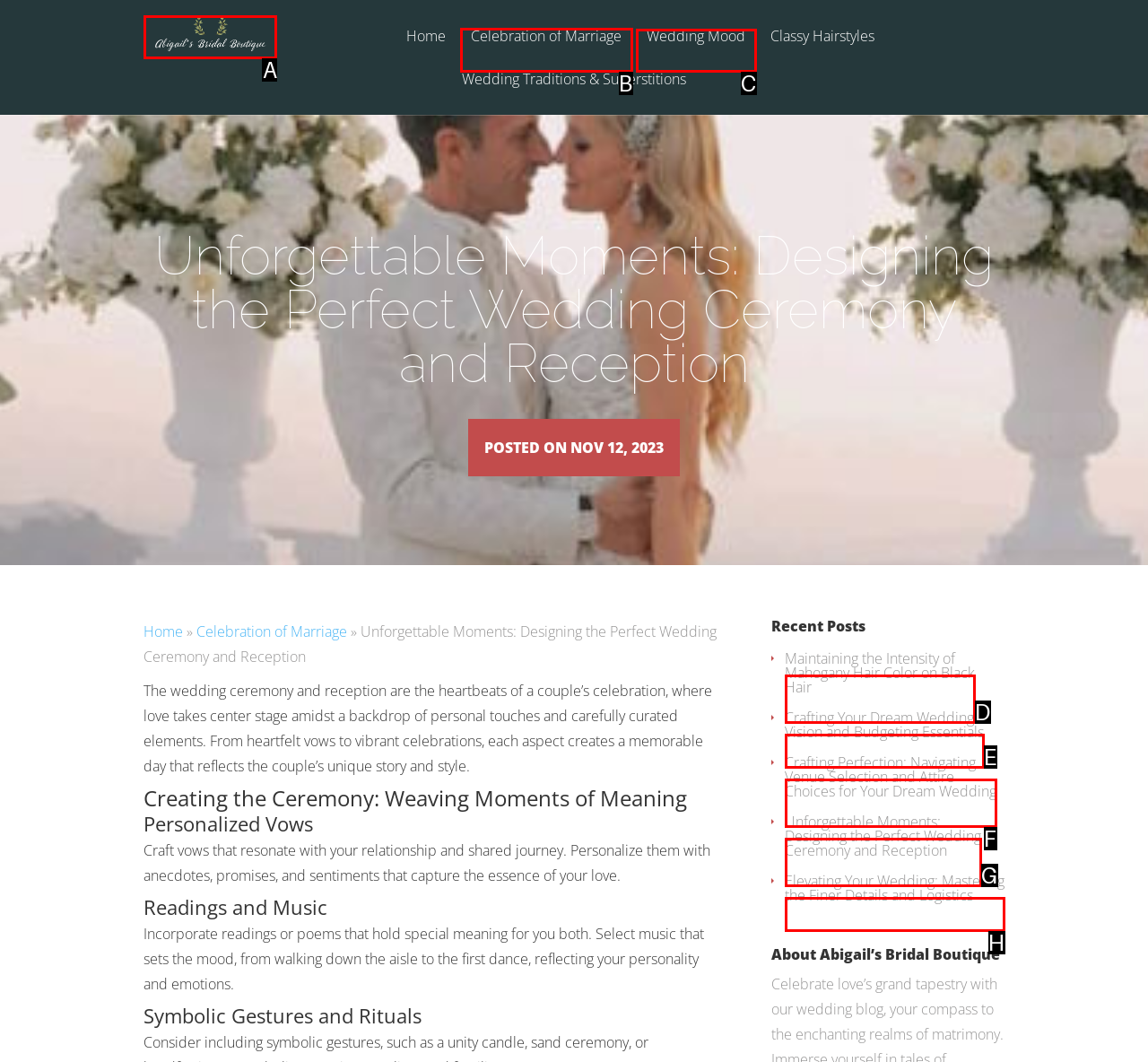Determine the letter of the UI element I should click on to complete the task: Read 'Celebration of Marriage' from the provided choices in the screenshot.

B